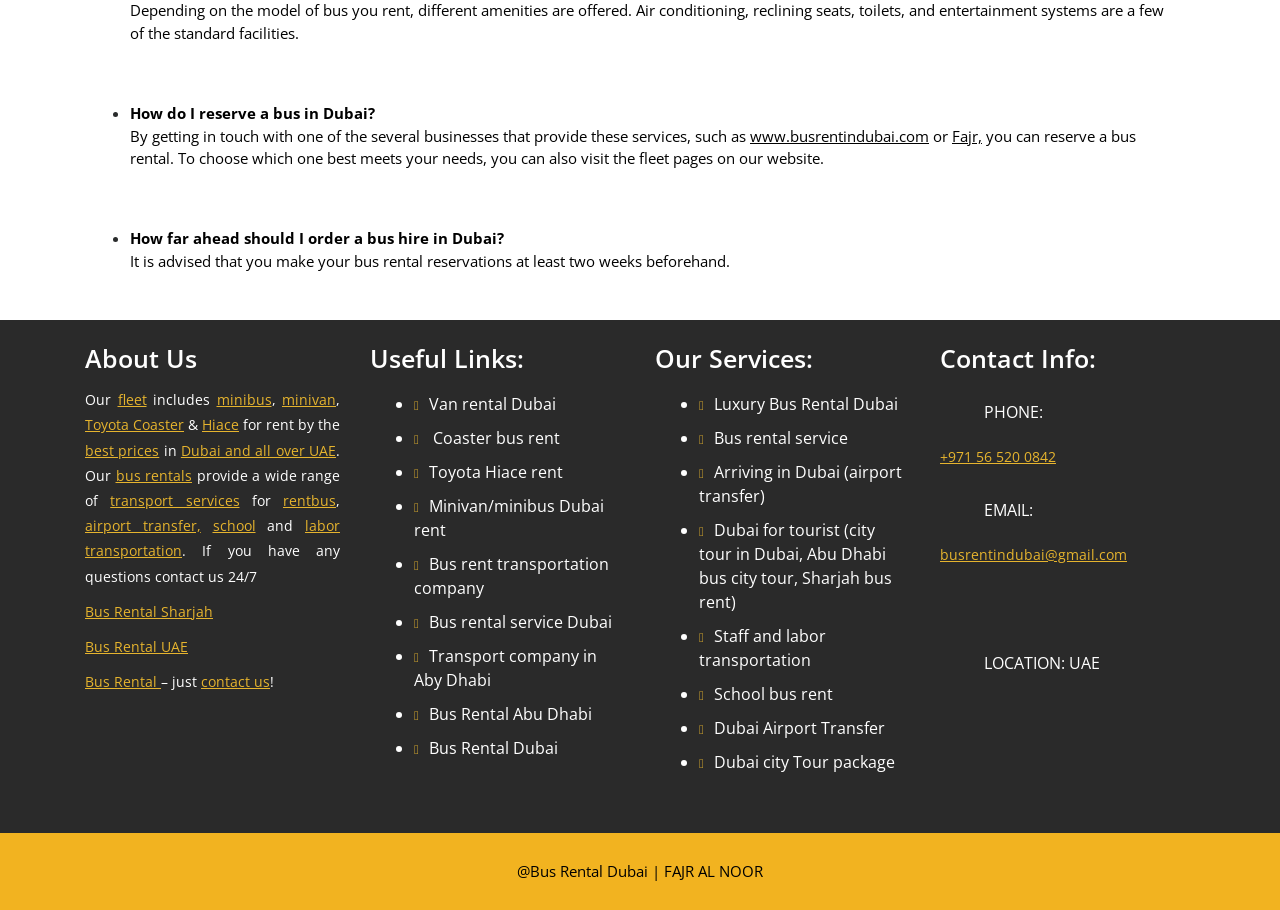Pinpoint the bounding box coordinates of the element that must be clicked to accomplish the following instruction: "Click on 'About Us'". The coordinates should be in the format of four float numbers between 0 and 1, i.e., [left, top, right, bottom].

[0.066, 0.379, 0.266, 0.415]